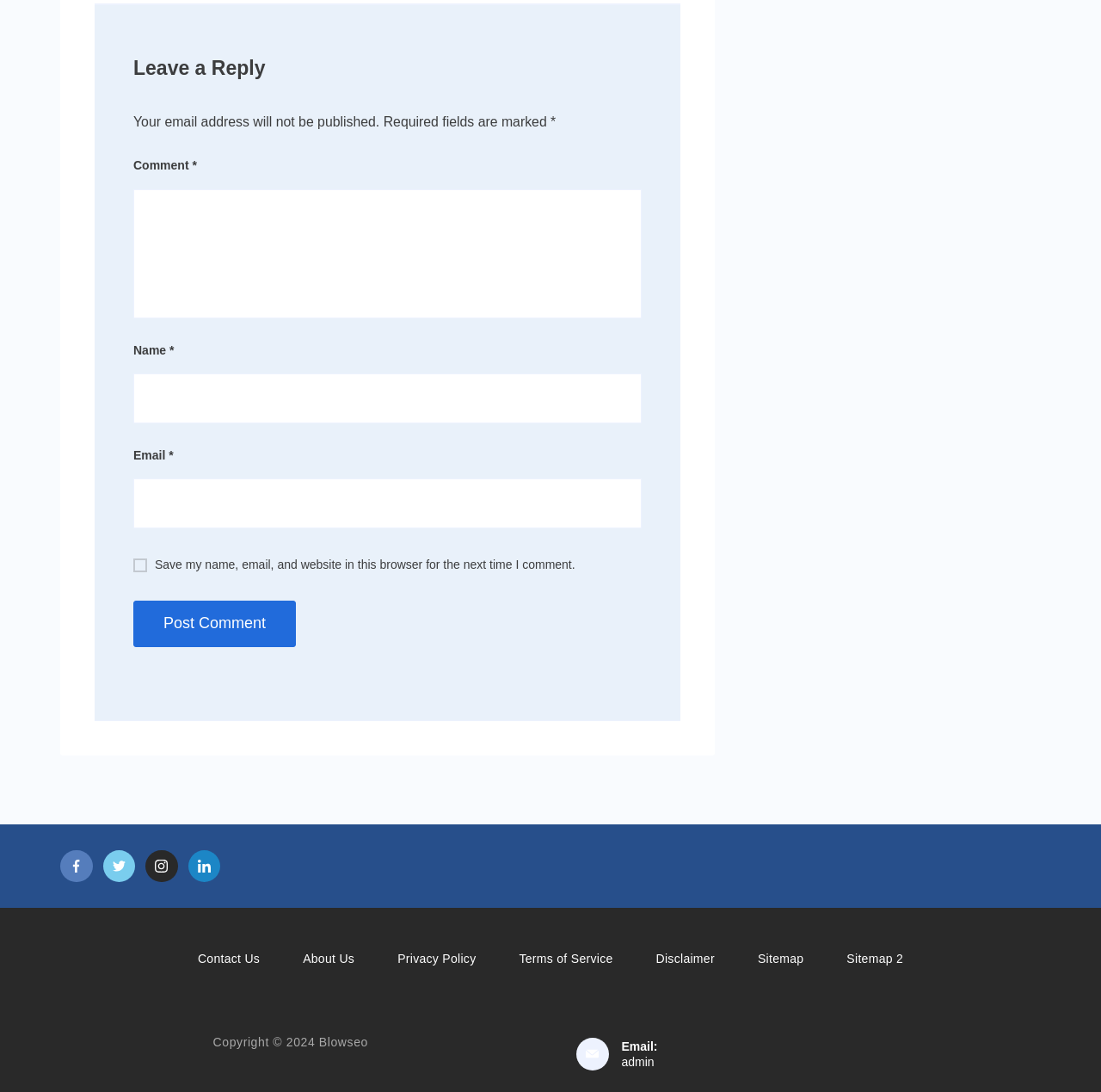Can you pinpoint the bounding box coordinates for the clickable element required for this instruction: "Post a comment"? The coordinates should be four float numbers between 0 and 1, i.e., [left, top, right, bottom].

[0.121, 0.55, 0.269, 0.593]